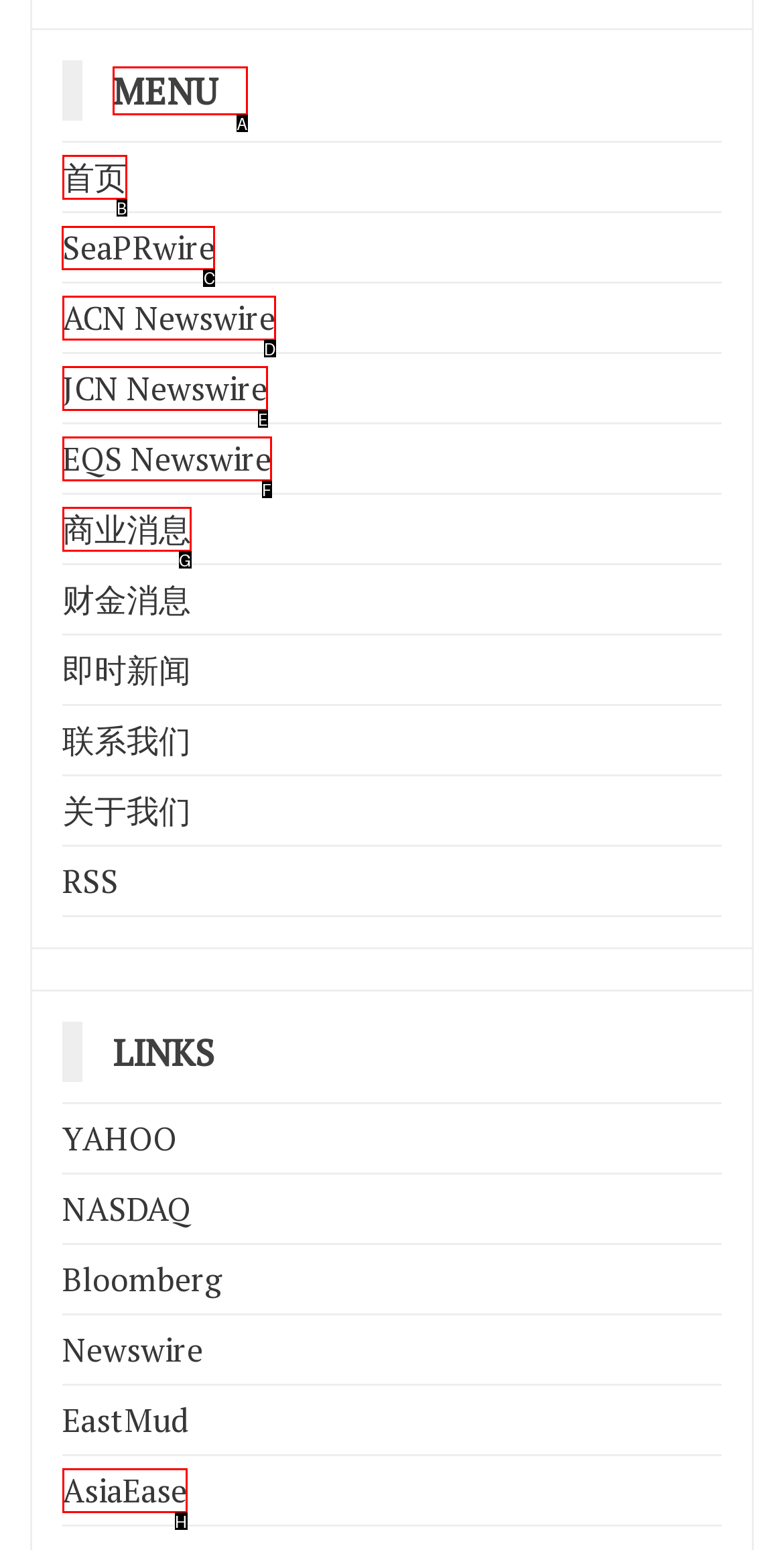Show which HTML element I need to click to perform this task: view SeaPRwire Answer with the letter of the correct choice.

C